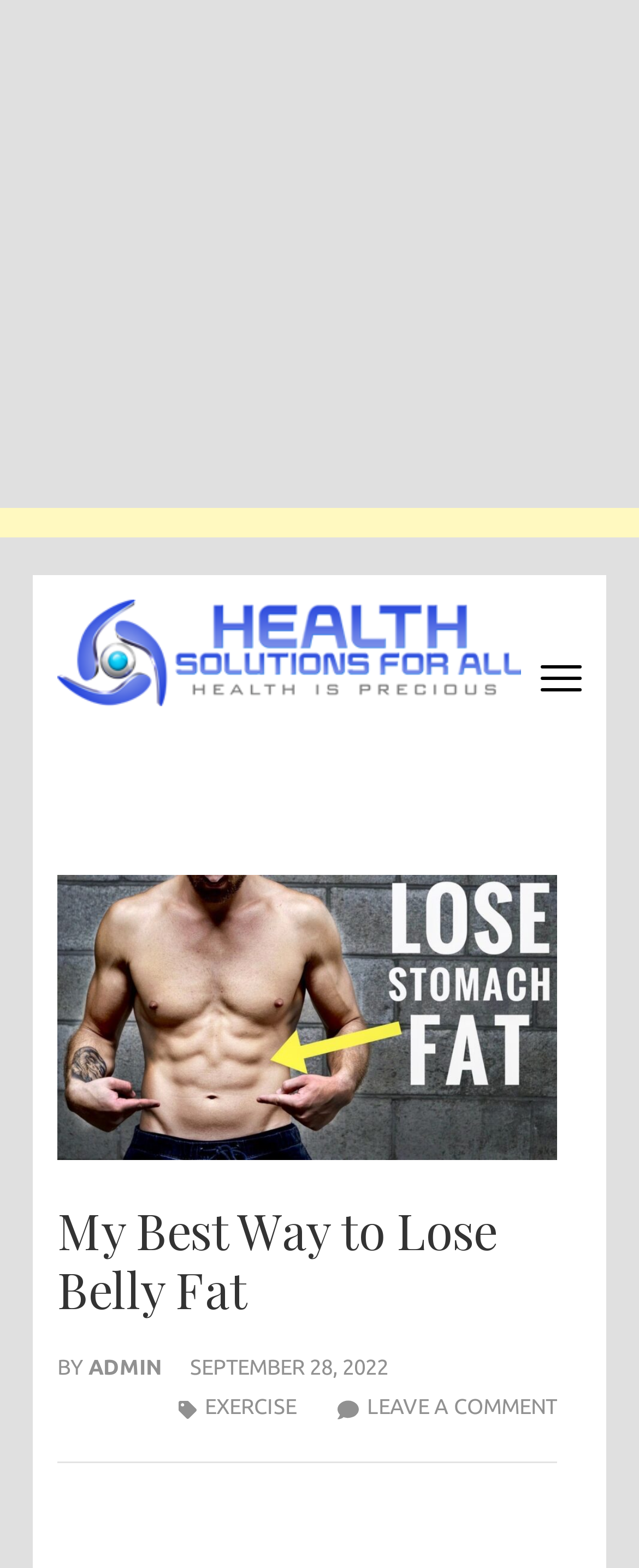Carefully examine the image and provide an in-depth answer to the question: When was the article published?

I found the publication date by looking at the link 'SEPTEMBER 28, 2022' which is located near the article title and author's name, indicating that it is the publication date.